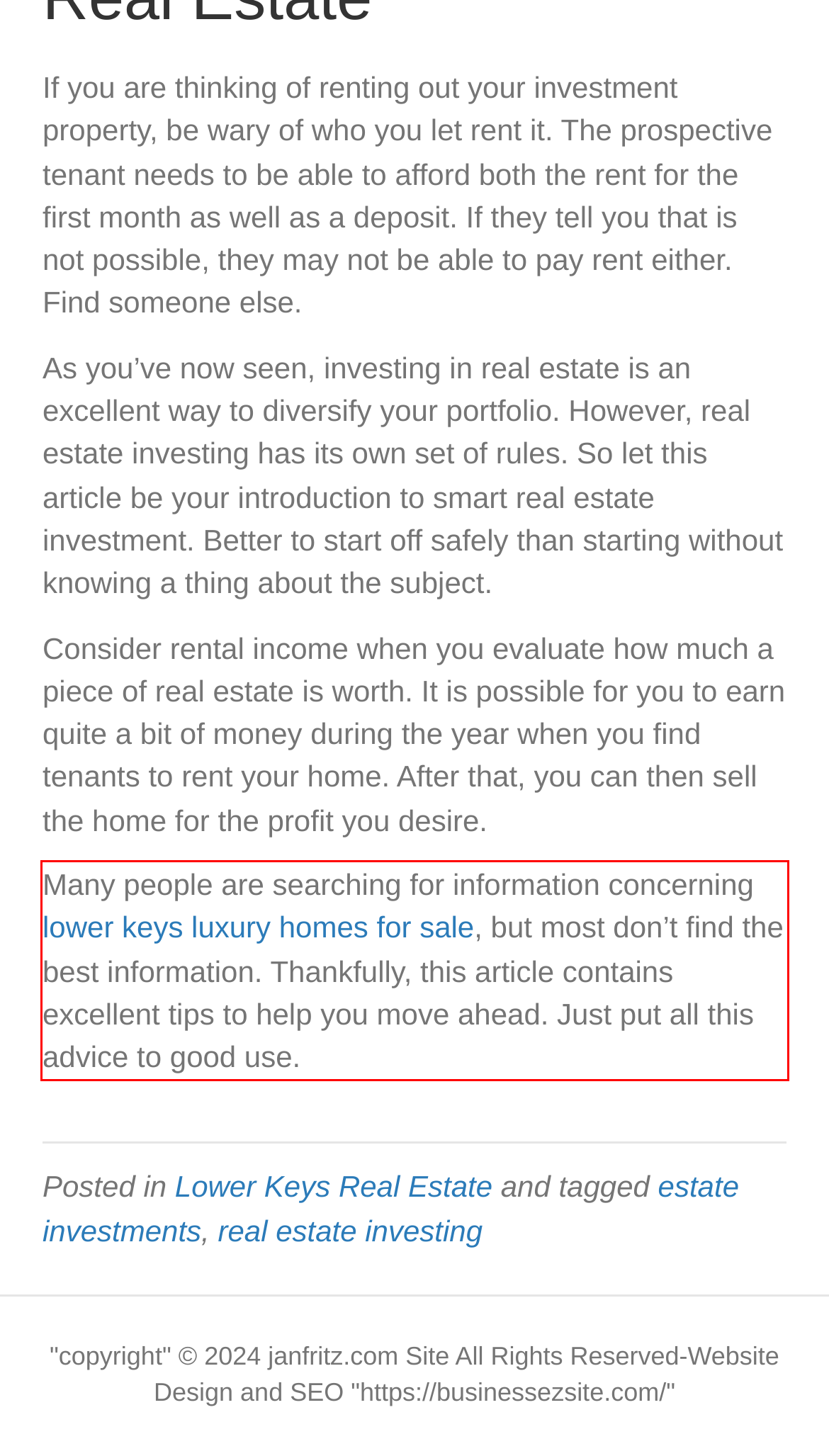Please take the screenshot of the webpage, find the red bounding box, and generate the text content that is within this red bounding box.

Many people are searching for information concerning lower keys luxury homes for sale, but most don’t find the best information. Thankfully, this article contains excellent tips to help you move ahead. Just put all this advice to good use.